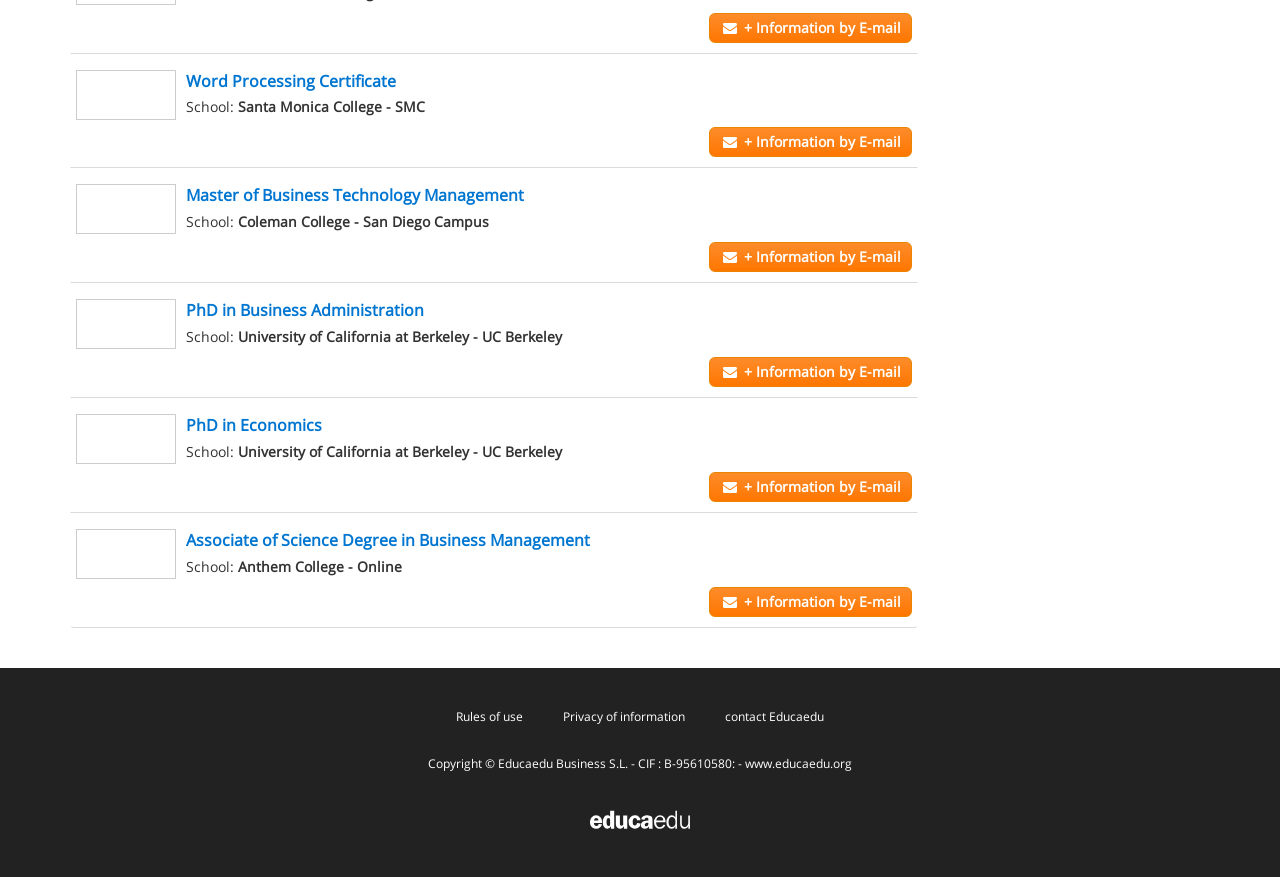Please answer the following question using a single word or phrase: 
What is the copyright information at the bottom of the webpage?

Copyright © Educaedu Business S.L. - CIF : B-95610580: